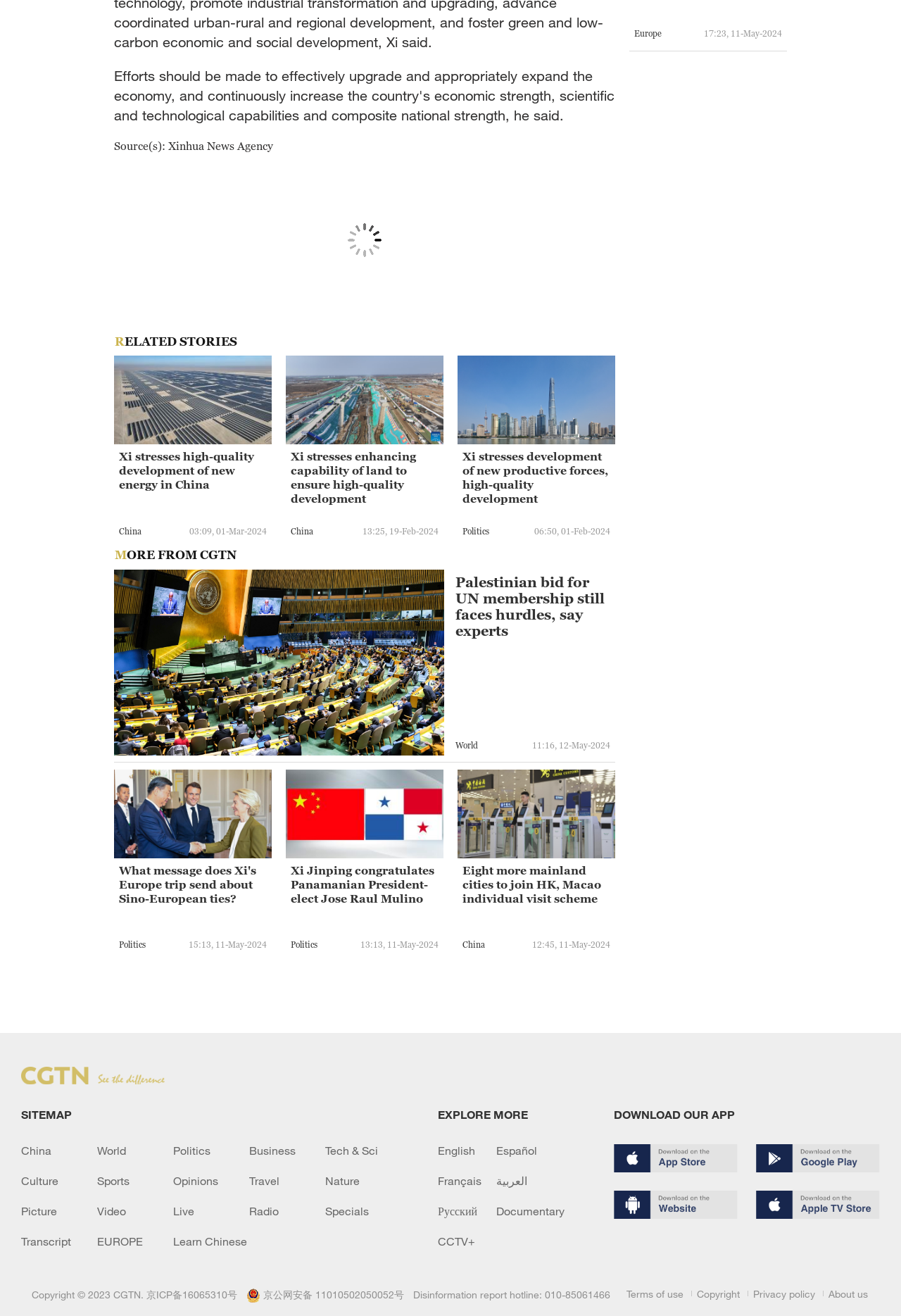Given the content of the image, can you provide a detailed answer to the question?
How many news articles are listed under the 'RELATED STORIES' section?

There are 8 news articles listed under the 'RELATED STORIES' section, which can be counted by looking at the number of links and headings under this section.